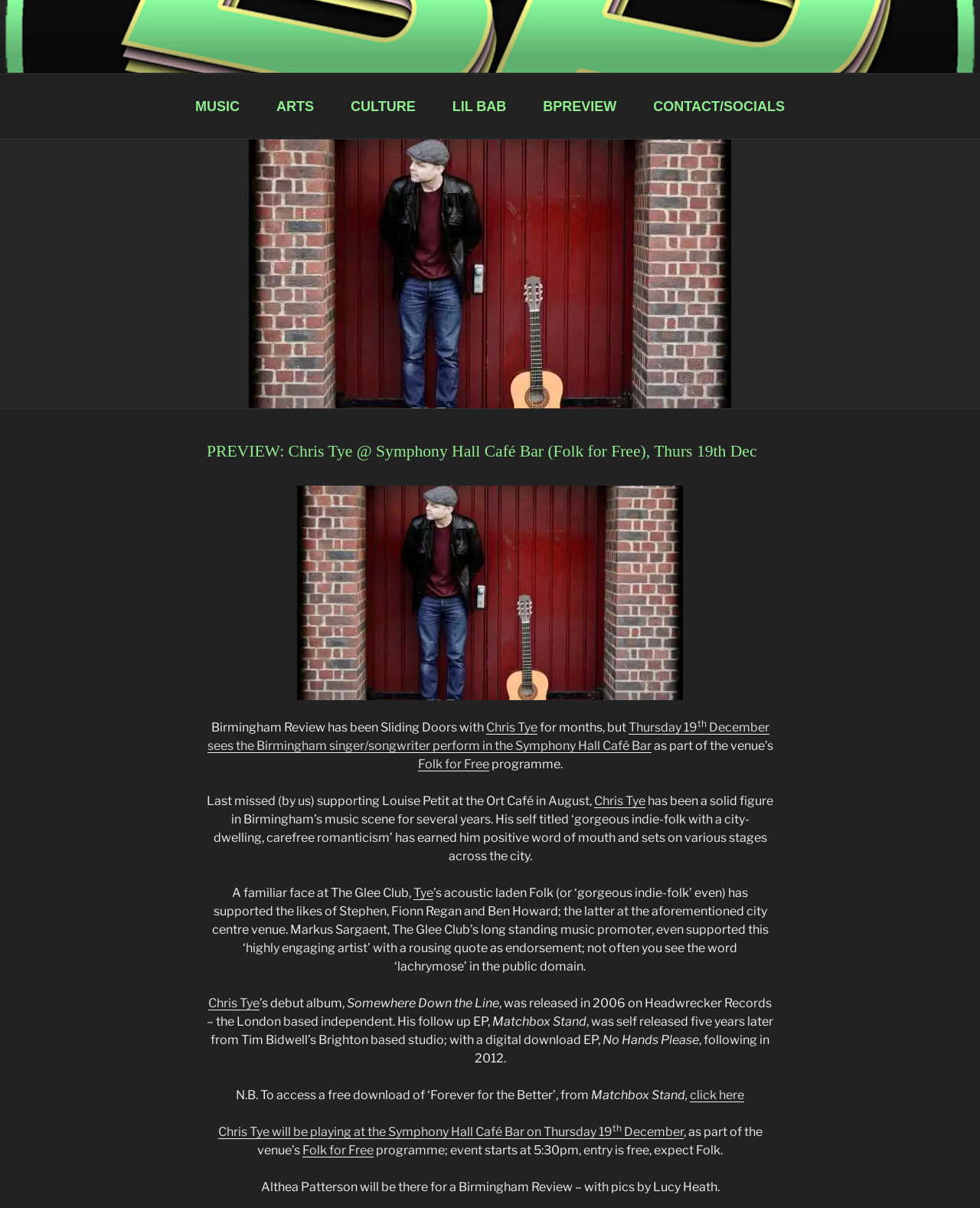Explain in detail what you observe on this webpage.

This webpage is about an upcoming music event featuring Chris Tye at the Symphony Hall Café Bar. At the top, there is a navigation menu with links to different sections of the website, including "MUSIC", "ARTS", "CULTURE", and "CONTACT/SOCIALS". Below the navigation menu, there is a header section with a title "PREVIEW: Chris Tye @ Symphony Hall Café Bar (Folk for Free), Thurs 19th Dec" and a link to Chris Tye's name.

To the right of the header section, there is an image of Chris Tye. Below the image, there is a paragraph of text that describes Chris Tye's music and his upcoming performance at the Symphony Hall Café Bar. The text mentions that Chris Tye has been a solid figure in Birmingham's music scene for several years and has supported notable artists such as Stephen, Fionn Regan, and Ben Howard.

The webpage also includes information about Chris Tye's debut album "Somewhere Down the Line" and his follow-up EP "Matchbox Stand". Additionally, there is a mention of a free download of his song "Forever for the Better" from the EP "Matchbox Stand".

At the bottom of the webpage, there is a section that provides details about the upcoming event, including the date, time, and location. It also mentions that the event is part of the venue's "Folk for Free" program and that entry is free. Finally, there is a note that Althea Patterson will be attending the event for a Birmingham Review, accompanied by photographer Lucy Heath.